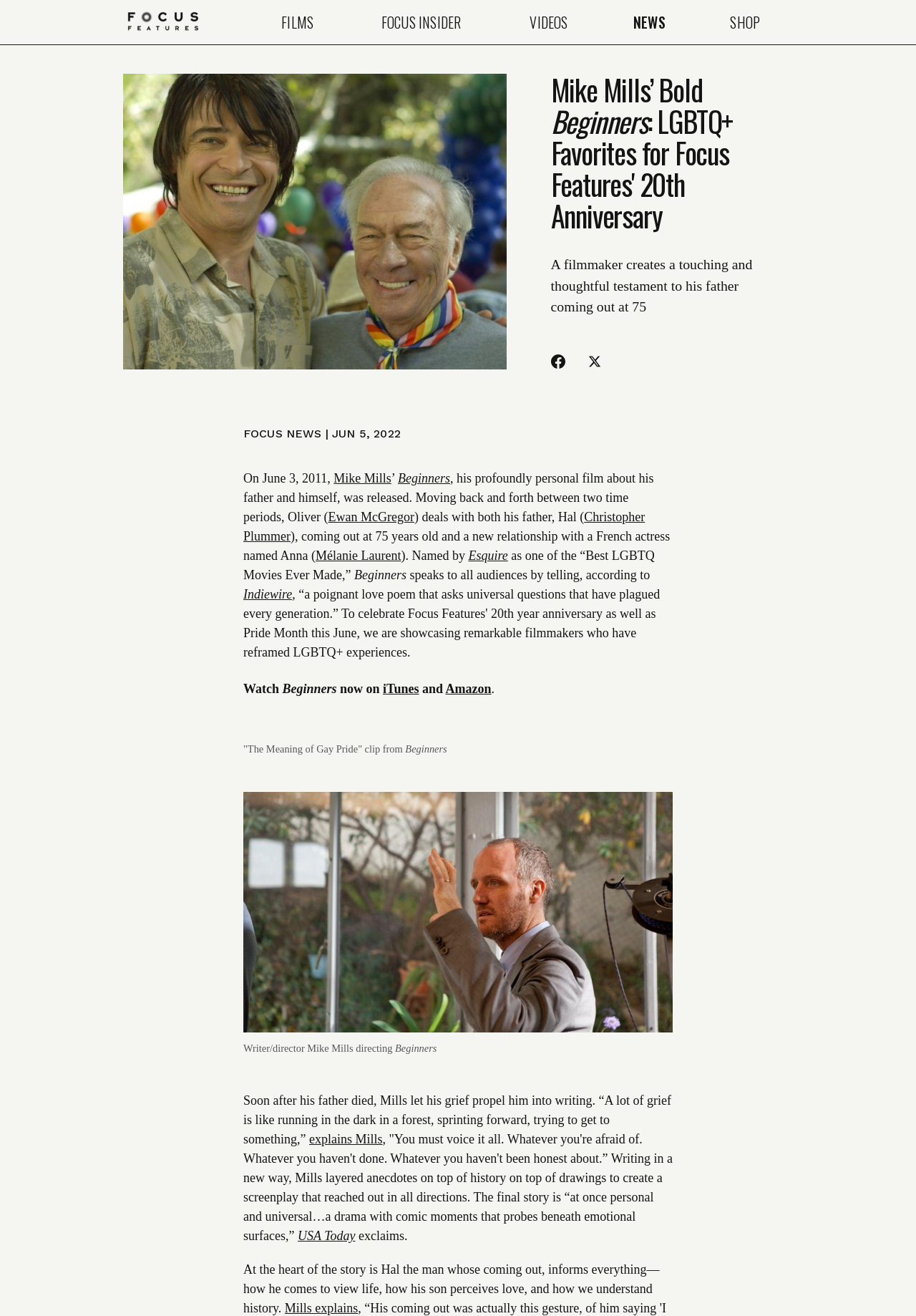Use the details in the image to answer the question thoroughly: 
What is the name of the filmmaker mentioned in the article?

I found the answer by looking at the text content of the webpage, specifically the sentence 'Writer/director Mike Mills directing...' which mentions the filmmaker's name.